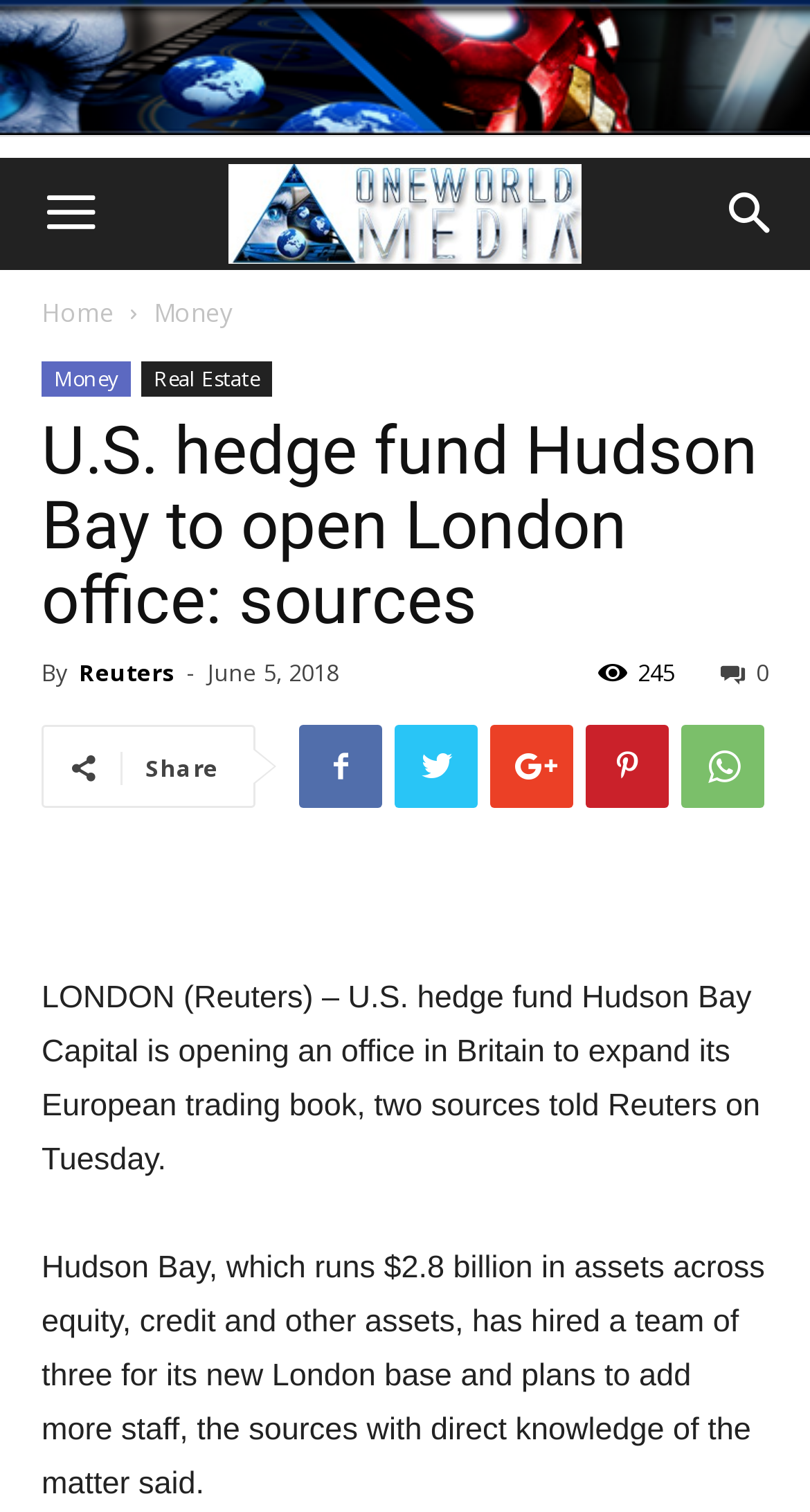Locate the bounding box coordinates of the area to click to fulfill this instruction: "Click the Home link". The bounding box should be presented as four float numbers between 0 and 1, in the order [left, top, right, bottom].

[0.051, 0.195, 0.141, 0.218]